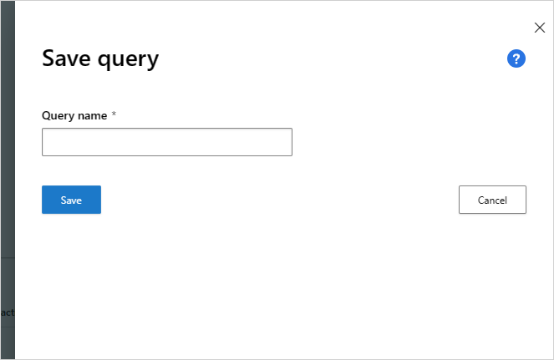Provide your answer in one word or a succinct phrase for the question: 
What is the function of the question mark icon?

Help option